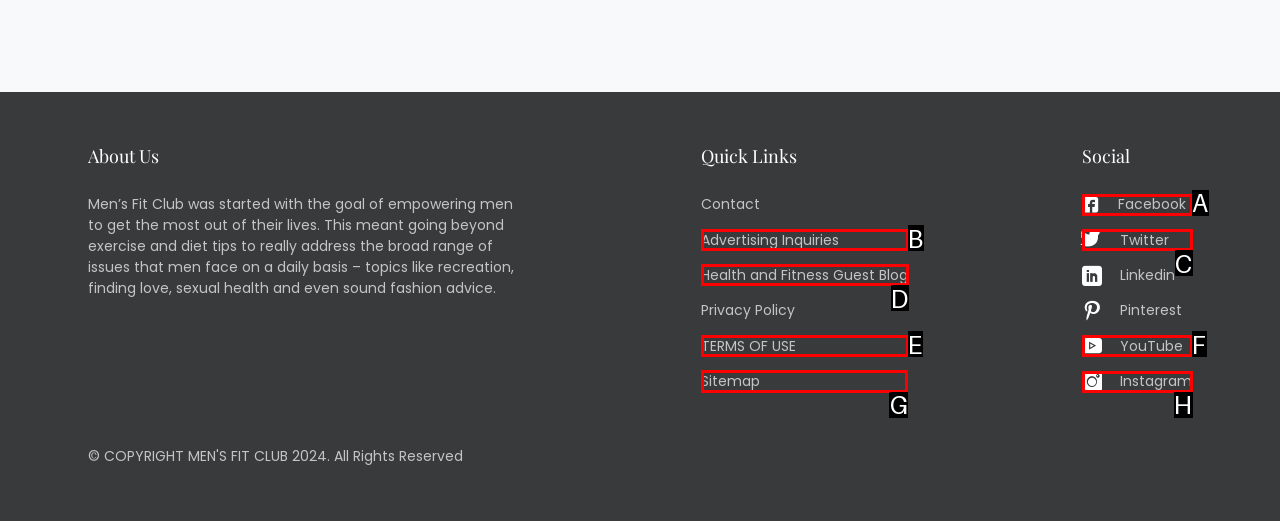Identify the correct UI element to click on to achieve the task: Go to Sitemap. Provide the letter of the appropriate element directly from the available choices.

G